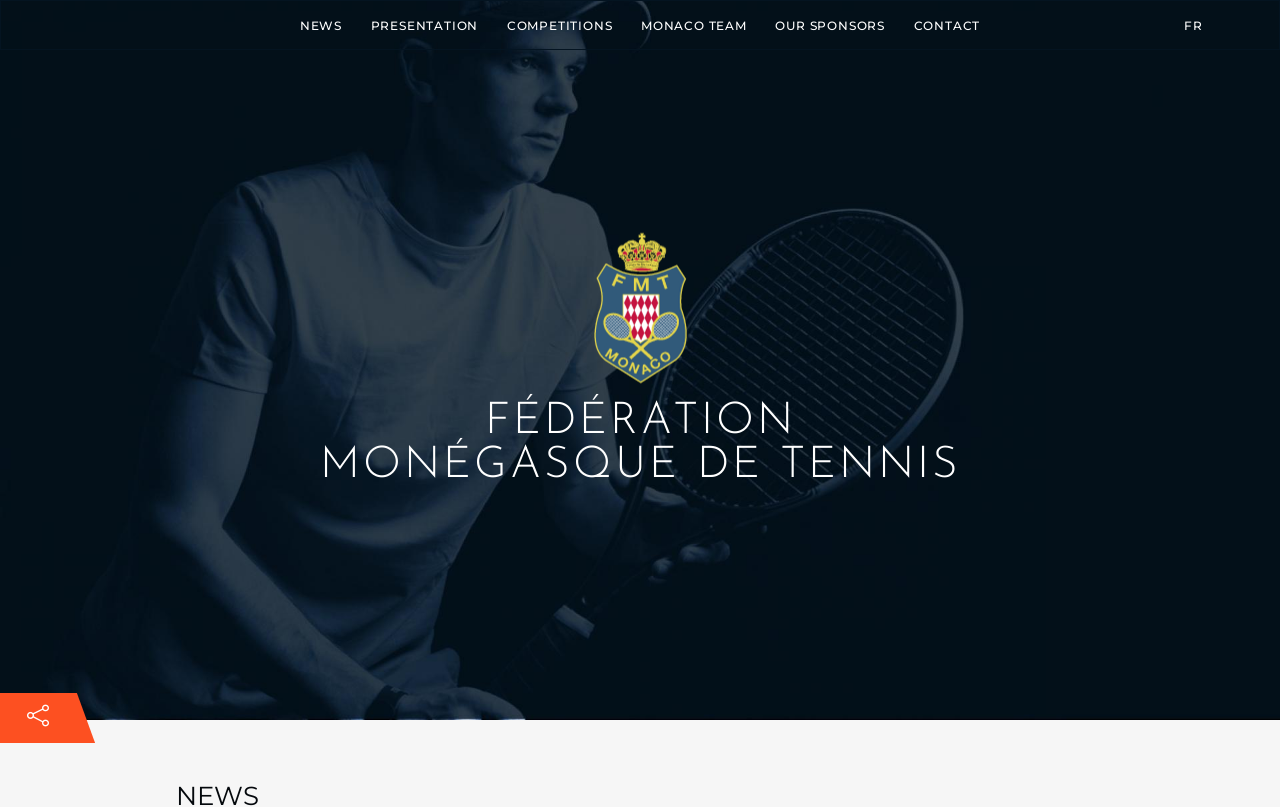Find the bounding box coordinates of the area to click in order to follow the instruction: "go to NEWS page".

[0.224, 0.001, 0.277, 0.063]